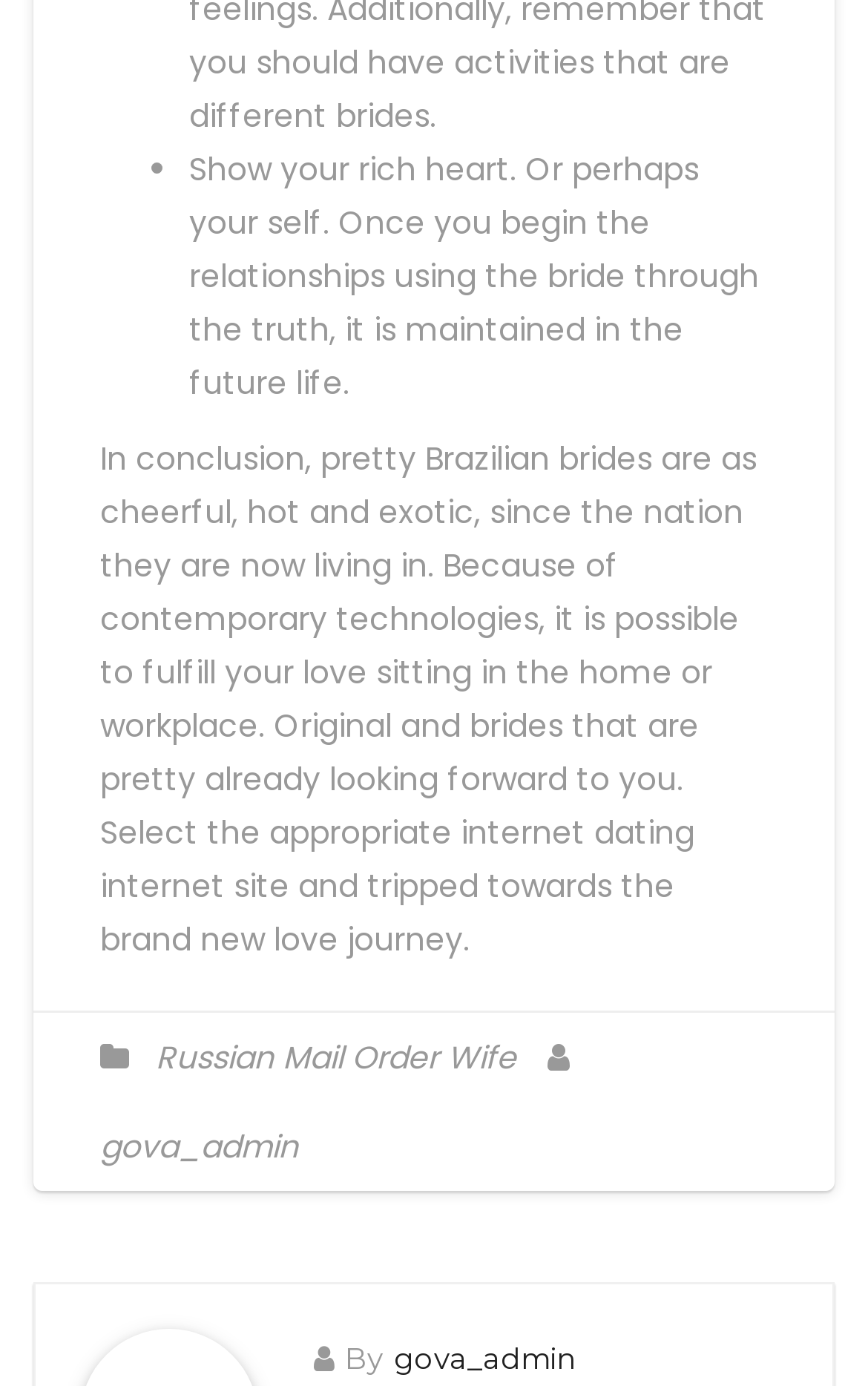What is the first sentence of the webpage? From the image, respond with a single word or brief phrase.

Show your rich heart.